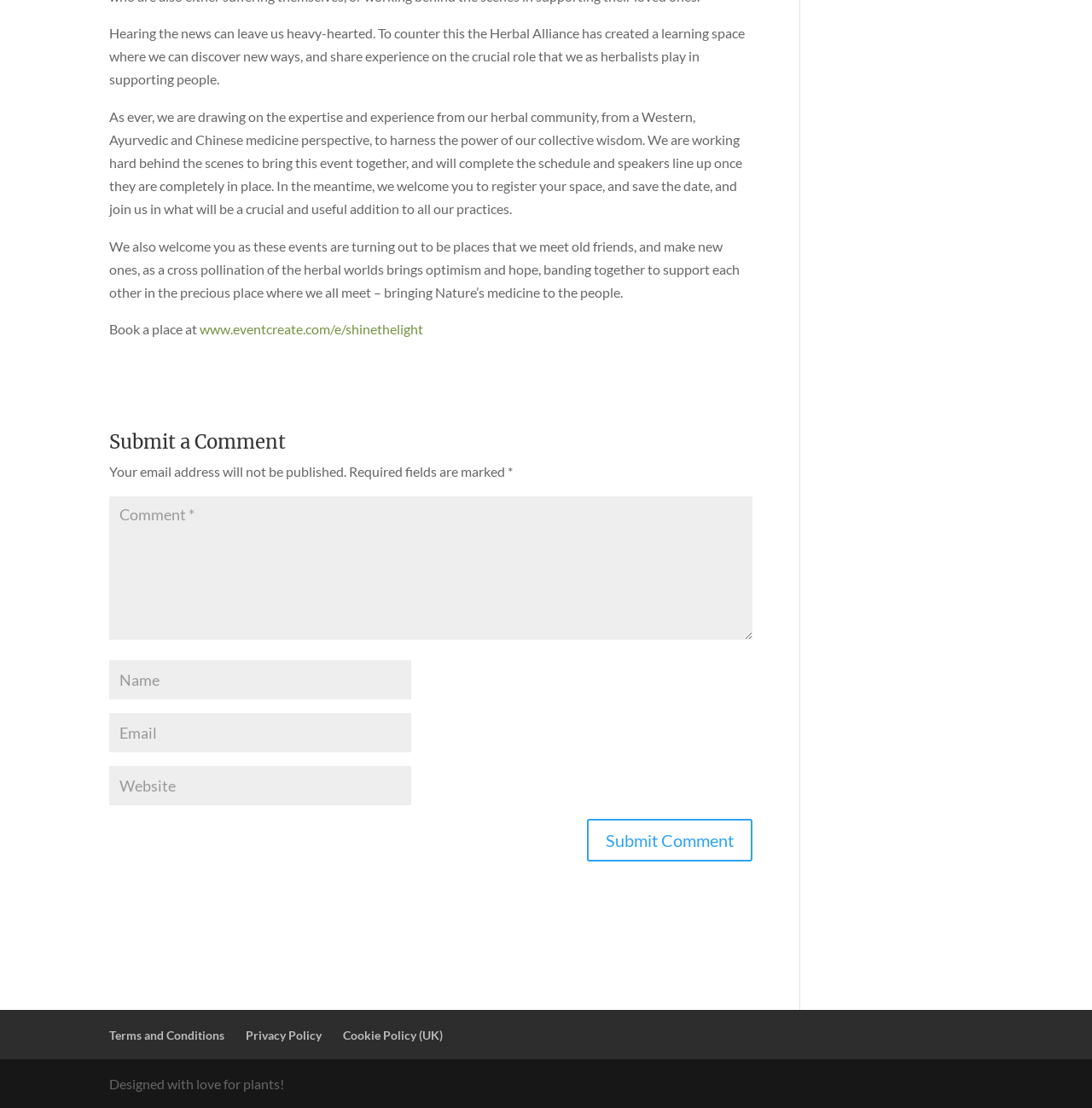Please provide the bounding box coordinates for the element that needs to be clicked to perform the instruction: "Enter your name". The coordinates must consist of four float numbers between 0 and 1, formatted as [left, top, right, bottom].

[0.1, 0.596, 0.377, 0.631]